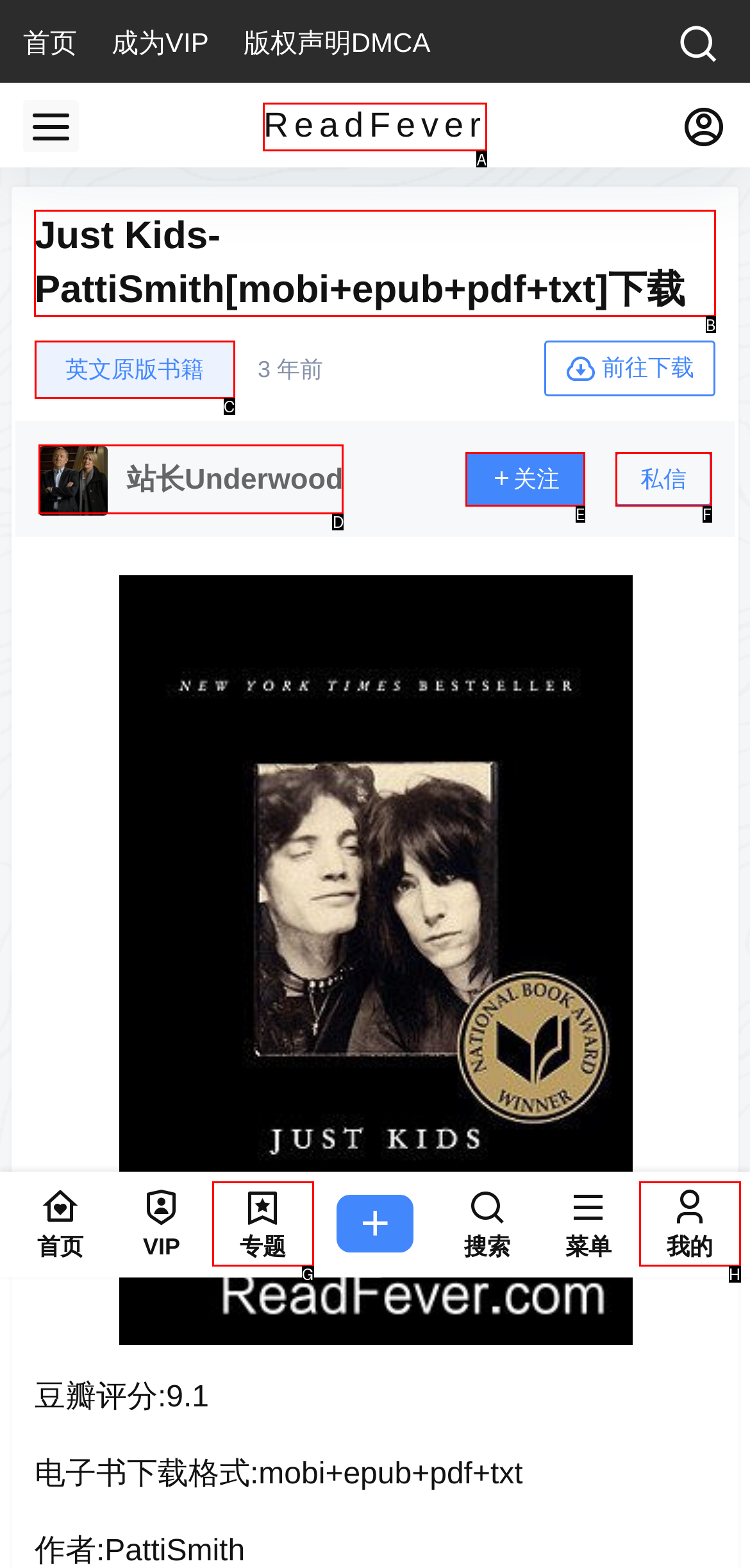Which HTML element should be clicked to perform the following task: view the book details
Reply with the letter of the appropriate option.

B